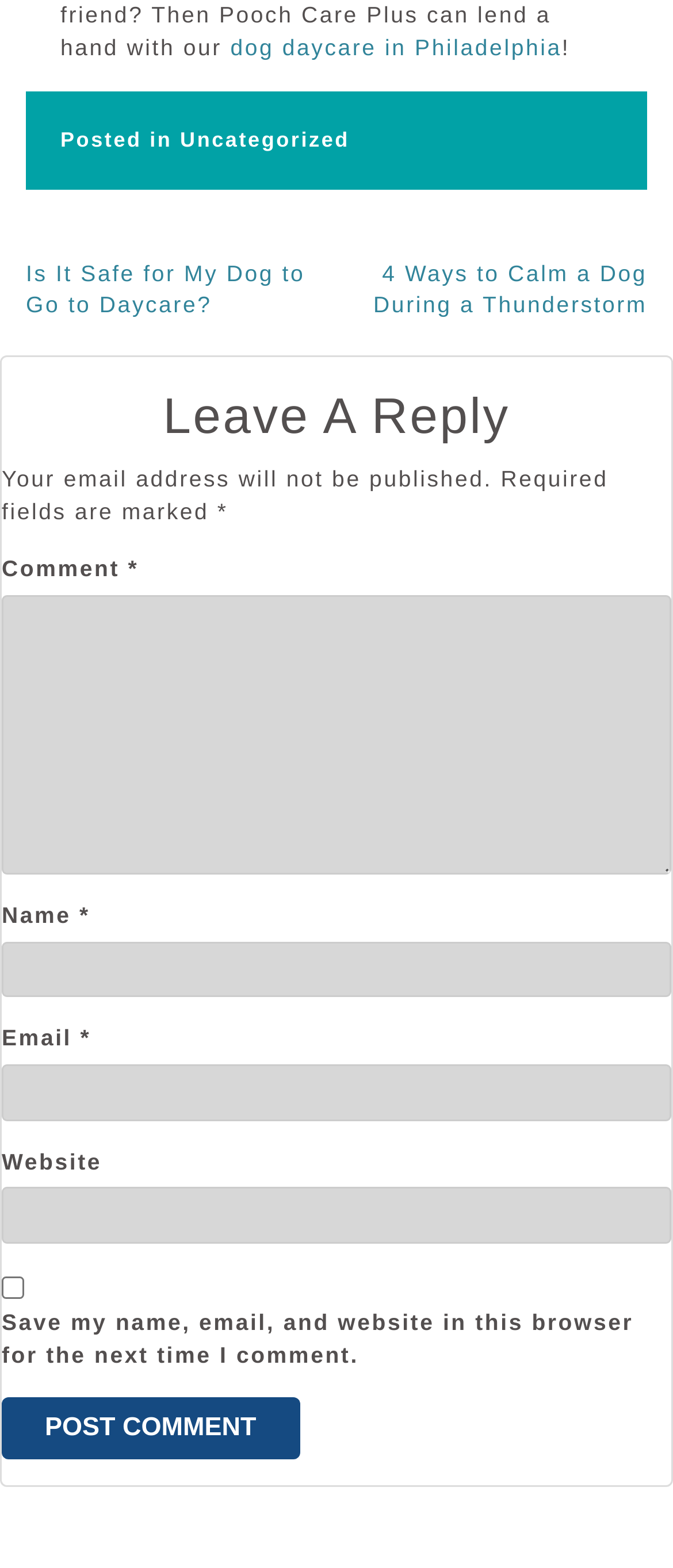What is required to submit a comment?
Based on the image, provide your answer in one word or phrase.

Name, Email, Comment